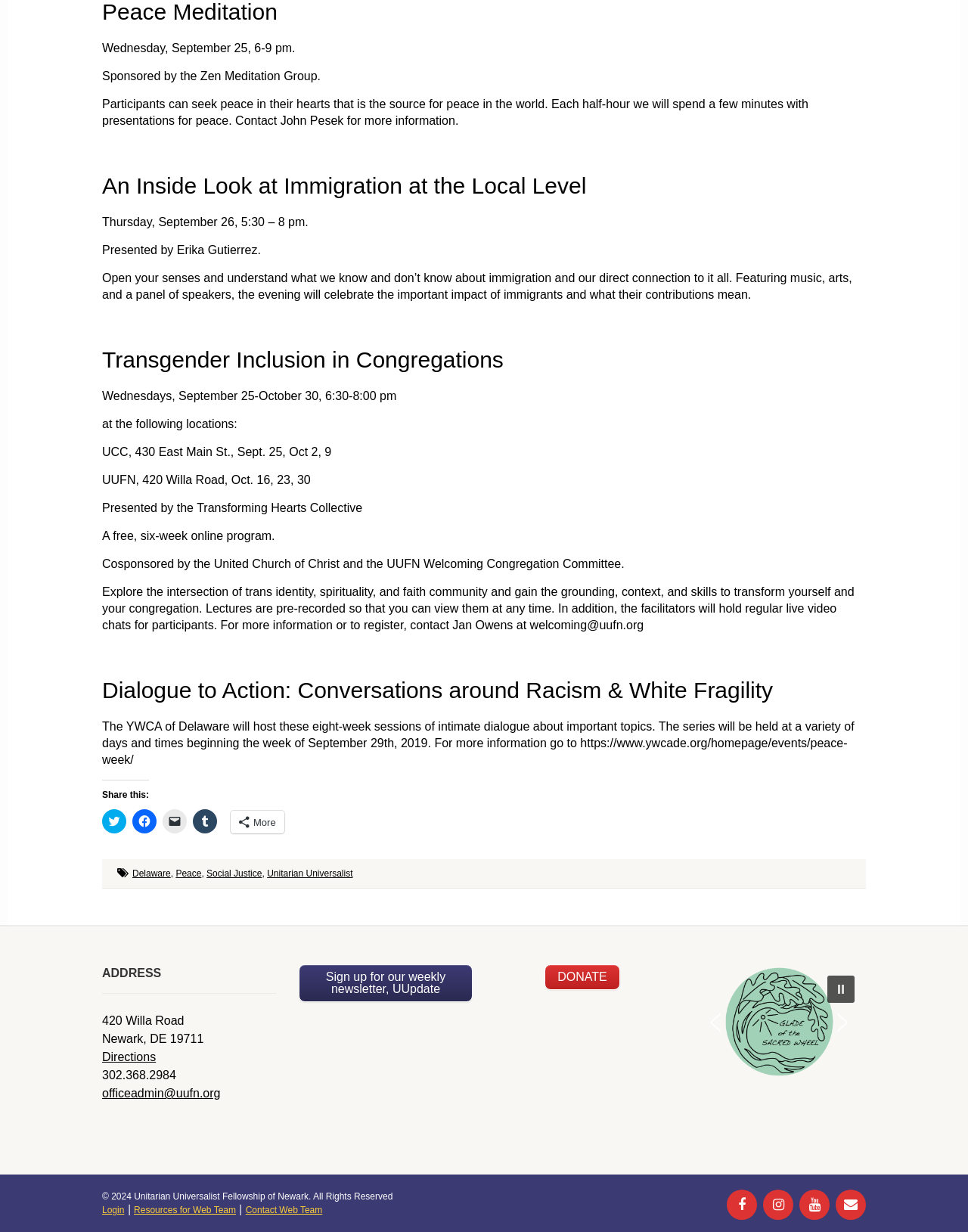Show the bounding box coordinates of the region that should be clicked to follow the instruction: "Play the slider autoplay."

[0.855, 0.792, 0.883, 0.814]